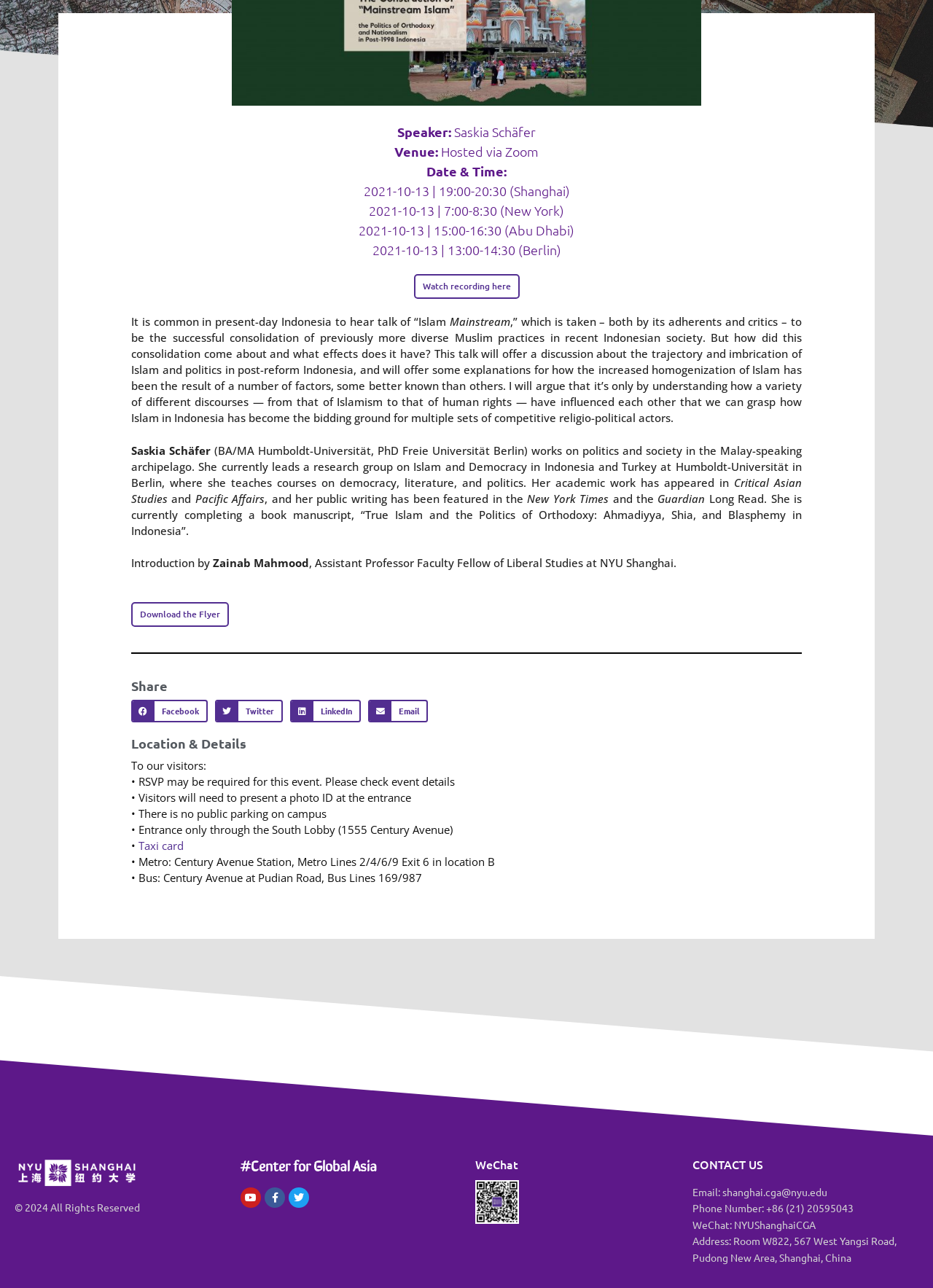Identify and provide the bounding box coordinates of the UI element described: "Taxi card". The coordinates should be formatted as [left, top, right, bottom], with each number being a float between 0 and 1.

[0.148, 0.651, 0.2, 0.662]